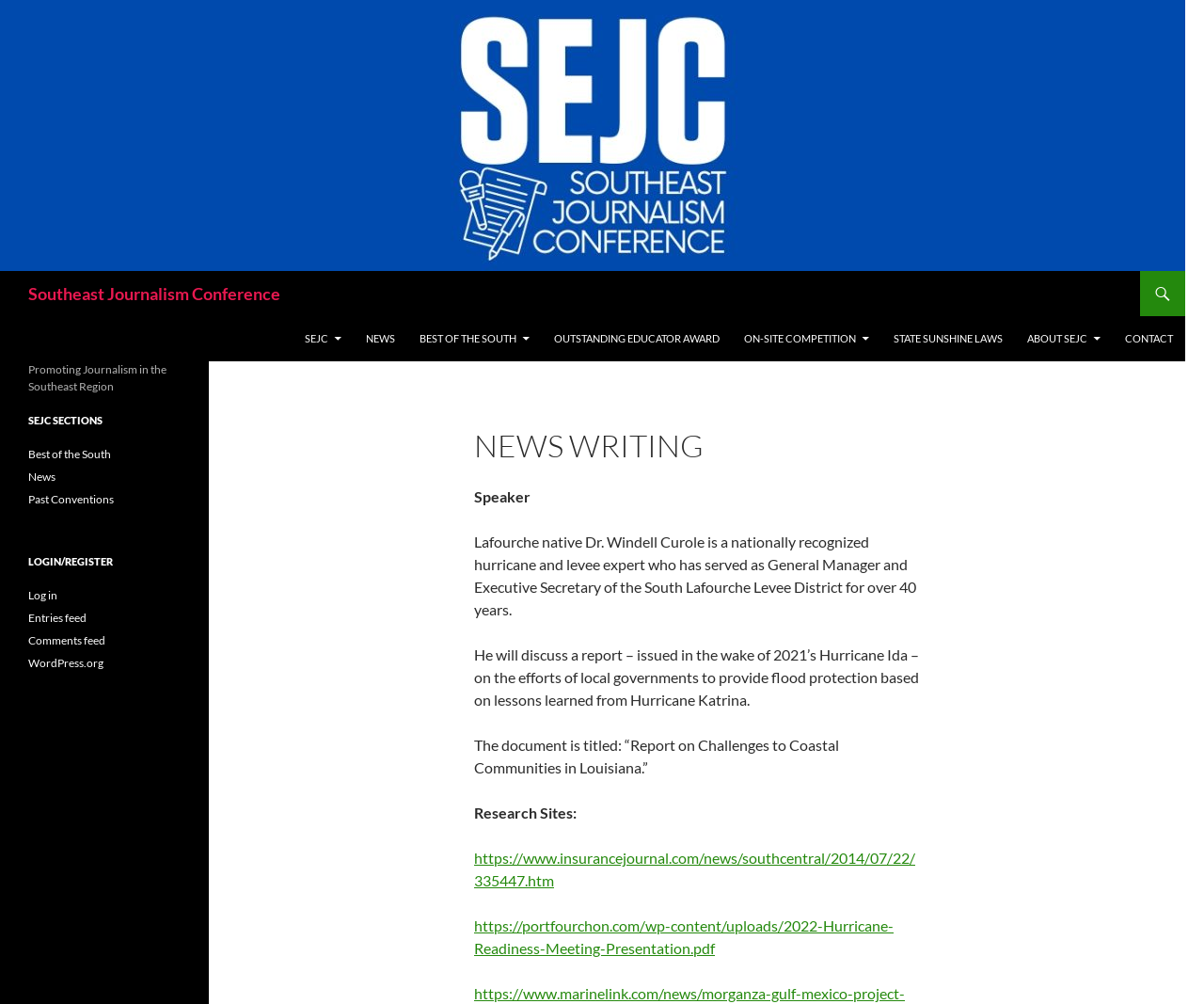Provide the bounding box coordinates in the format (top-left x, top-left y, bottom-right x, bottom-right y). All values are floating point numbers between 0 and 1. Determine the bounding box coordinate of the UI element described as: State Sunshine Laws

[0.733, 0.315, 0.842, 0.36]